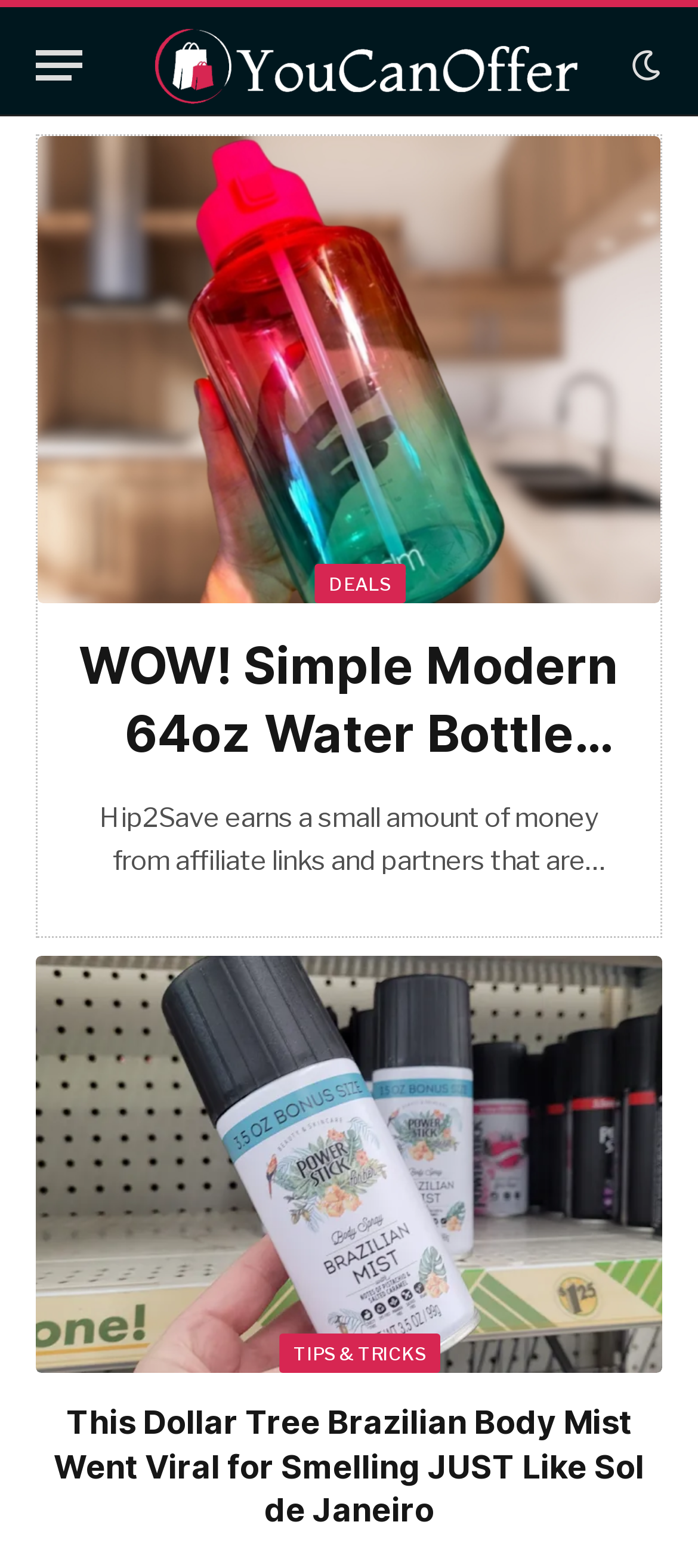Provide the bounding box coordinates for the specified HTML element described in this description: "Tips & Tricks". The coordinates should be four float numbers ranging from 0 to 1, in the format [left, top, right, bottom].

[0.4, 0.851, 0.631, 0.876]